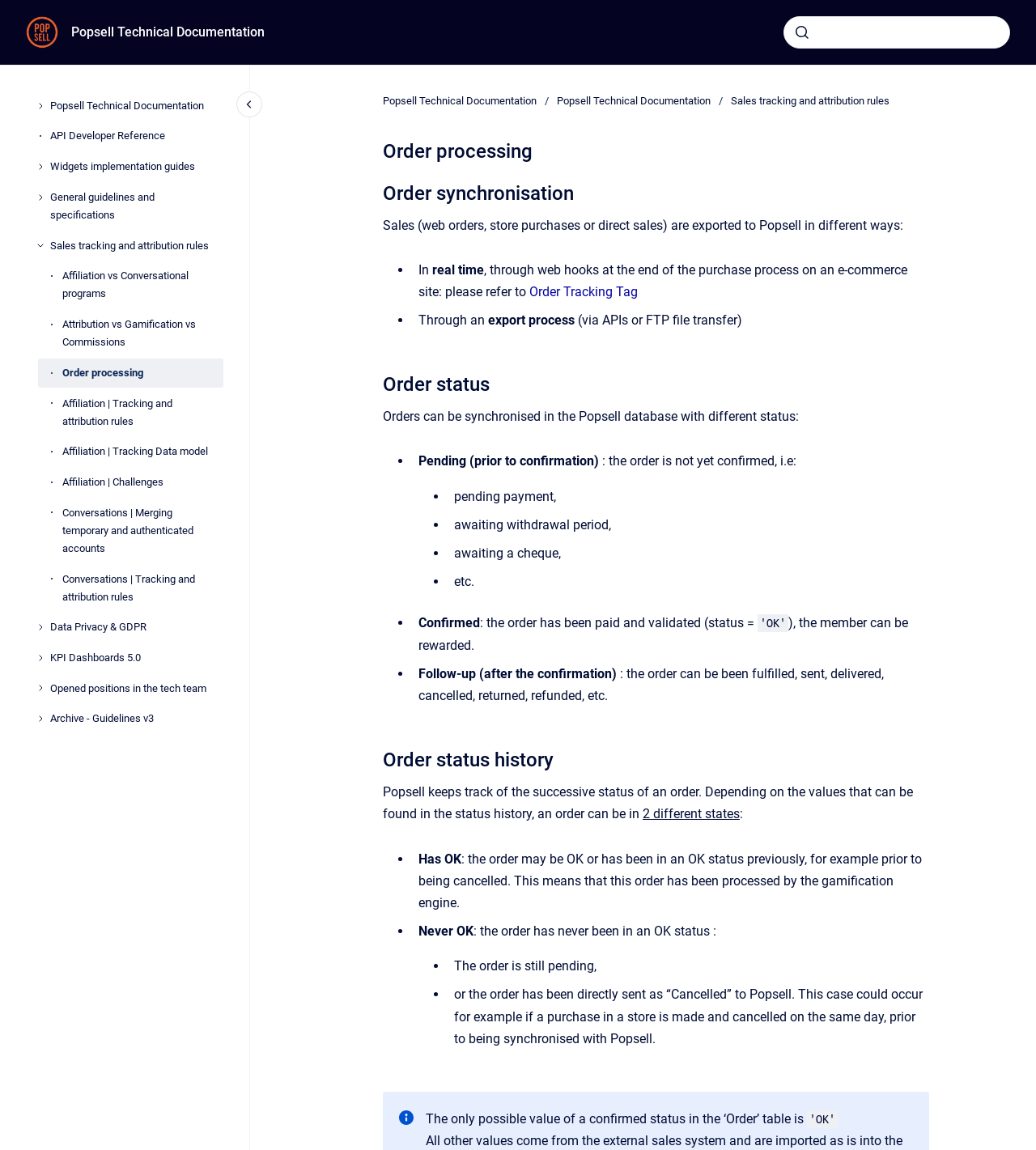Locate the UI element that matches the description aria-label="Search" in the webpage screenshot. Return the bounding box coordinates in the format (top-left x, top-left y, bottom-right x, bottom-right y), with values ranging from 0 to 1.

[0.757, 0.015, 0.974, 0.042]